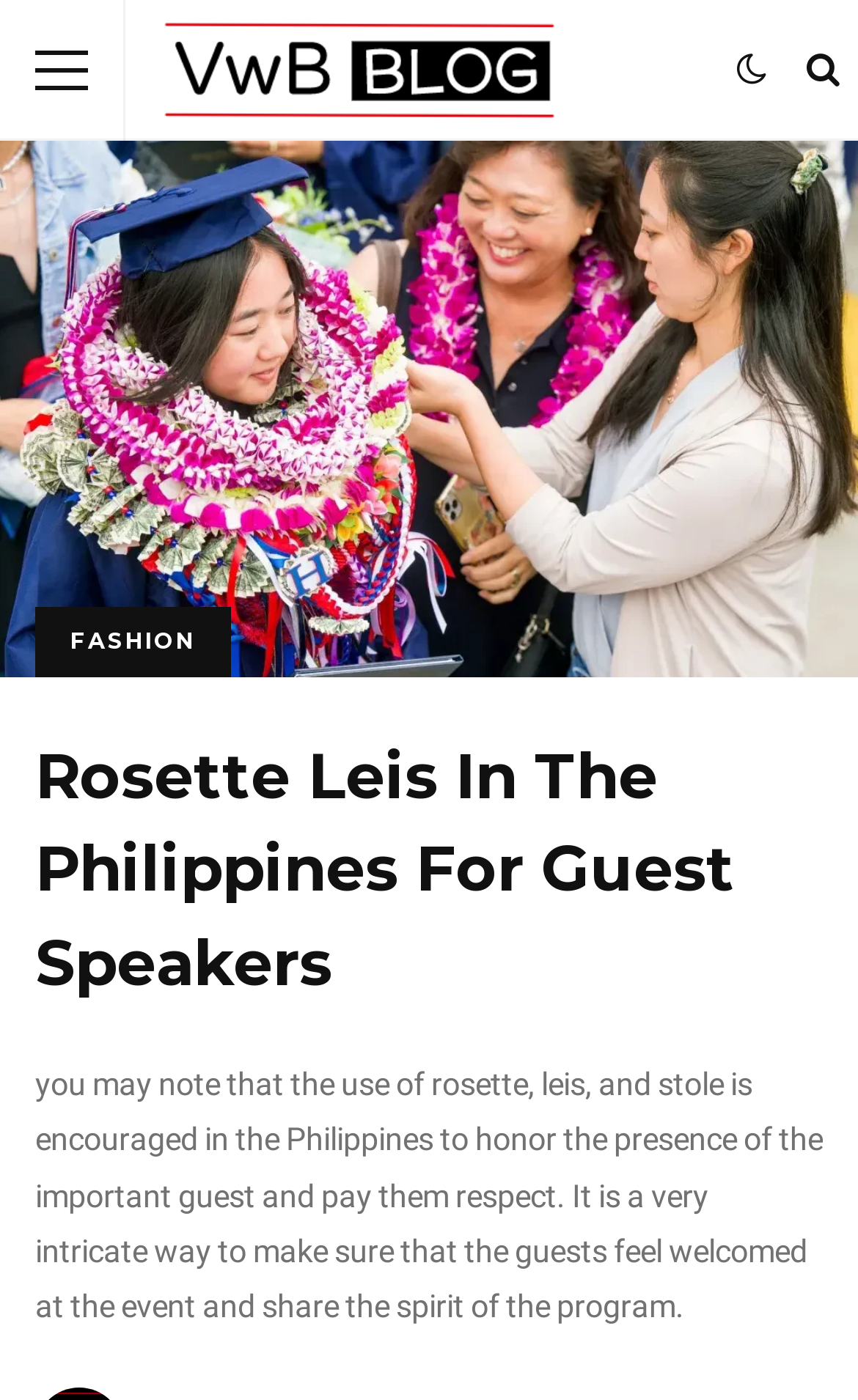What is the main topic of this webpage?
Using the image as a reference, give an elaborate response to the question.

Based on the webpage content, especially the image and the static text, it is clear that the main topic of this webpage is about Rosette Leis, specifically in the context of the Philippines and guest speakers.